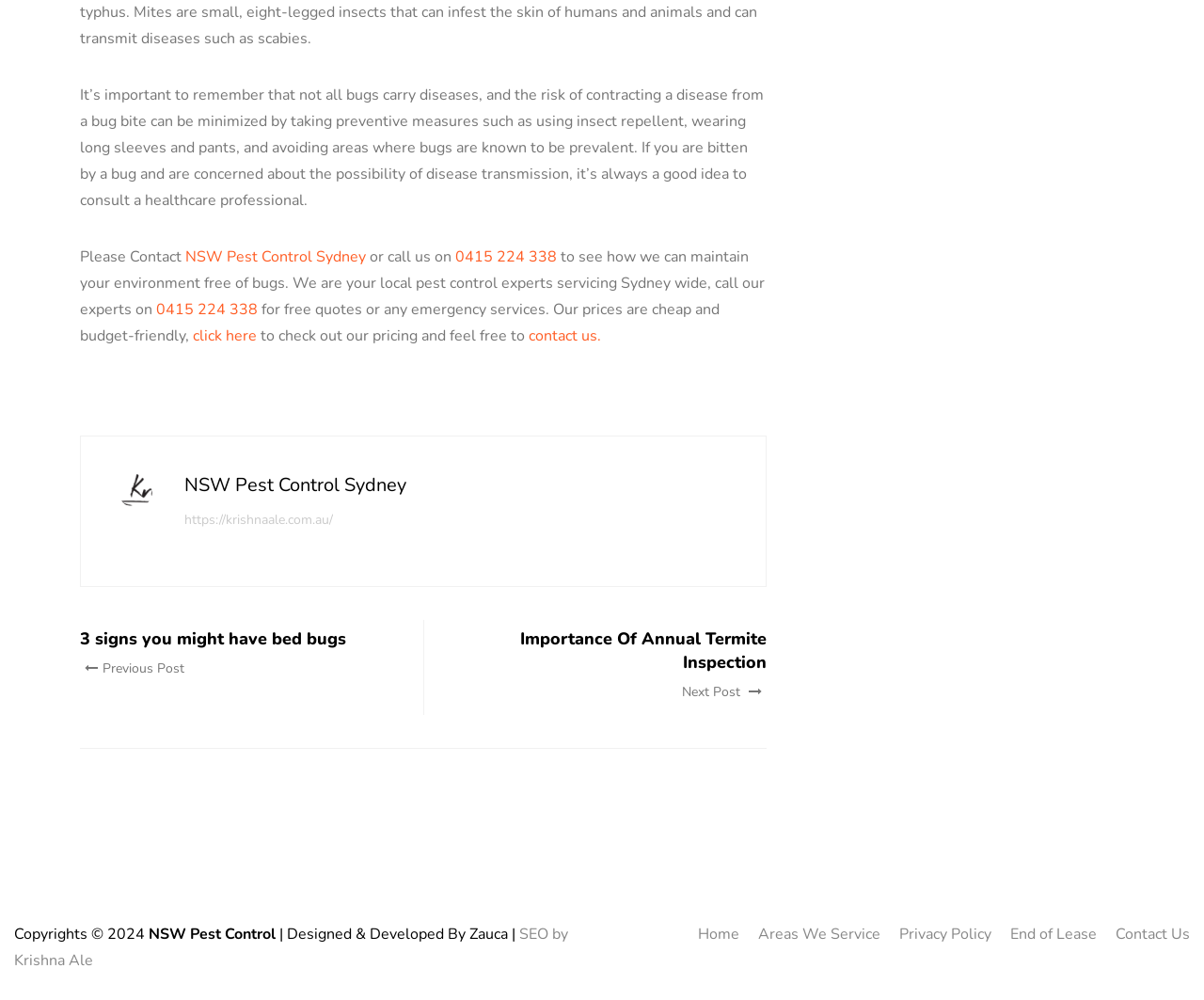Specify the bounding box coordinates (top-left x, top-left y, bottom-right x, bottom-right y) of the UI element in the screenshot that matches this description: End of Lease

[0.839, 0.924, 0.911, 0.945]